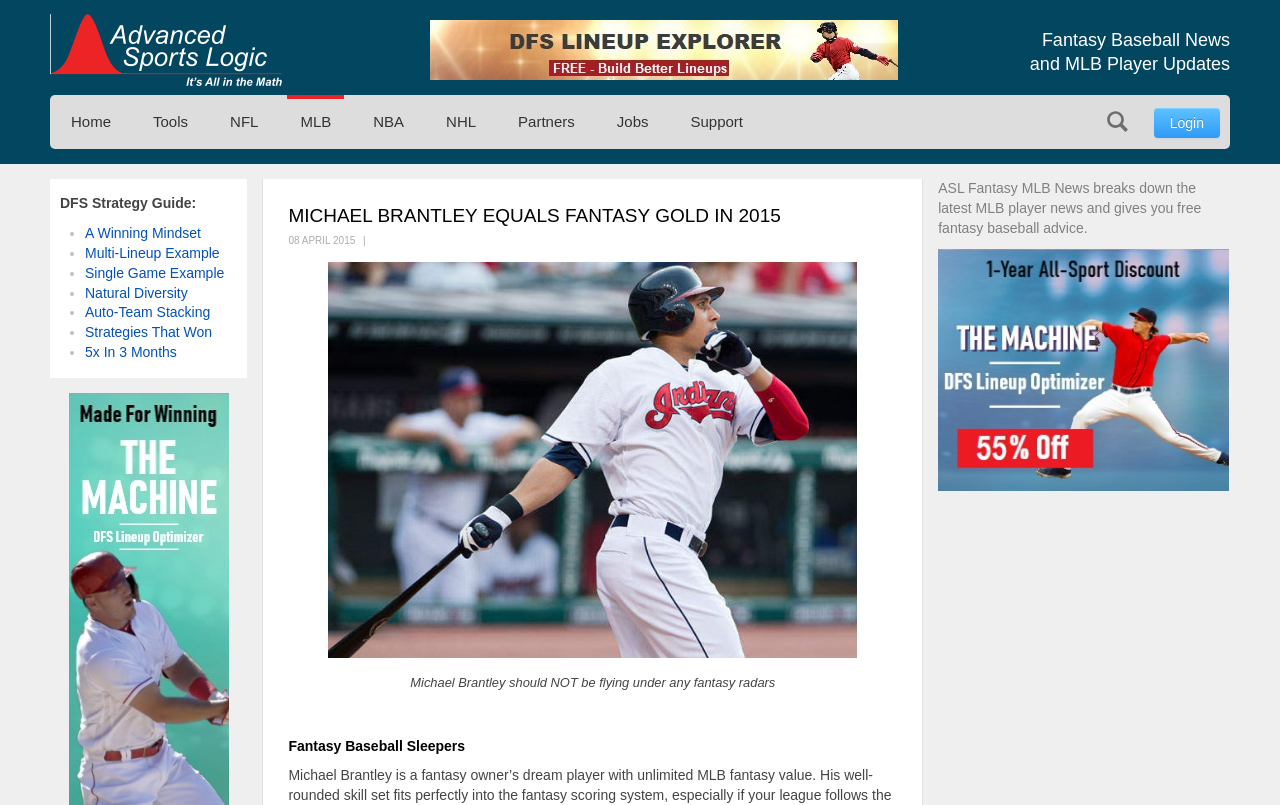Calculate the bounding box coordinates of the UI element given the description: "5x In 3 Months".

[0.066, 0.427, 0.138, 0.447]